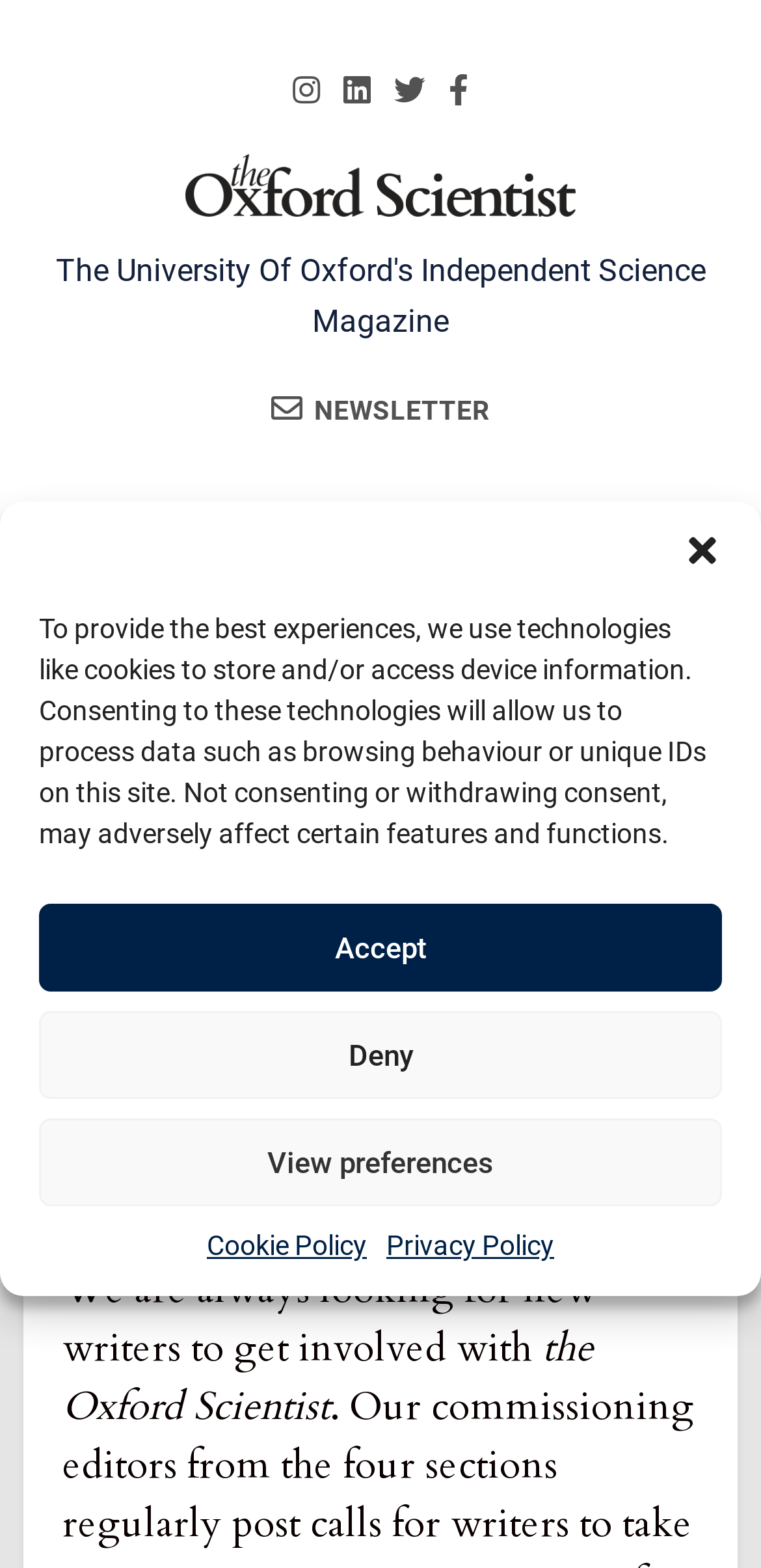Please specify the bounding box coordinates in the format (top-left x, top-left y, bottom-right x, bottom-right y), with values ranging from 0 to 1. Identify the bounding box for the UI component described as follows: Home

[0.069, 0.41, 0.233, 0.439]